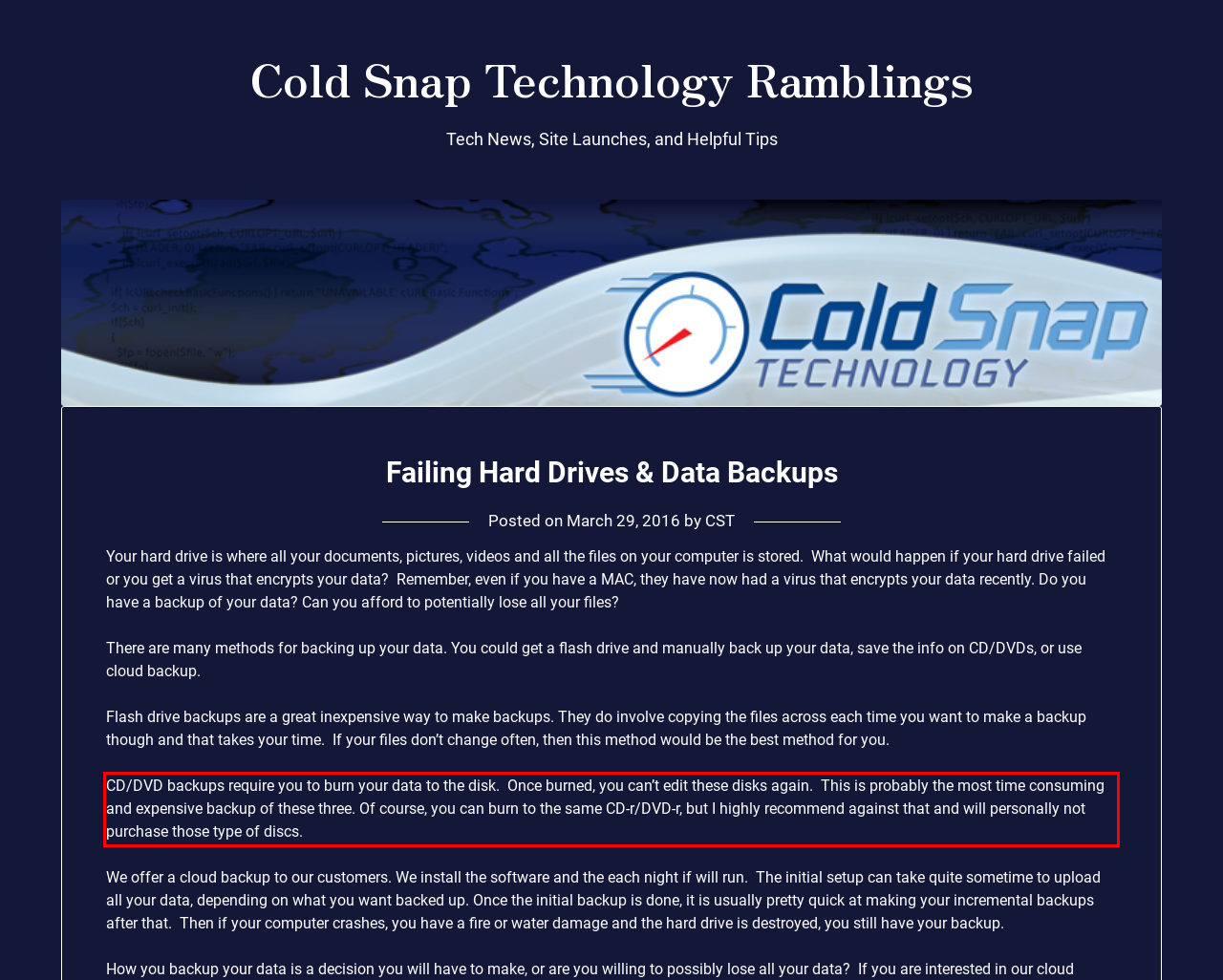You are given a screenshot showing a webpage with a red bounding box. Perform OCR to capture the text within the red bounding box.

CD/DVD backups require you to burn your data to the disk. Once burned, you can’t edit these disks again. This is probably the most time consuming and expensive backup of these three. Of course, you can burn to the same CD-r/DVD-r, but I highly recommend against that and will personally not purchase those type of discs.